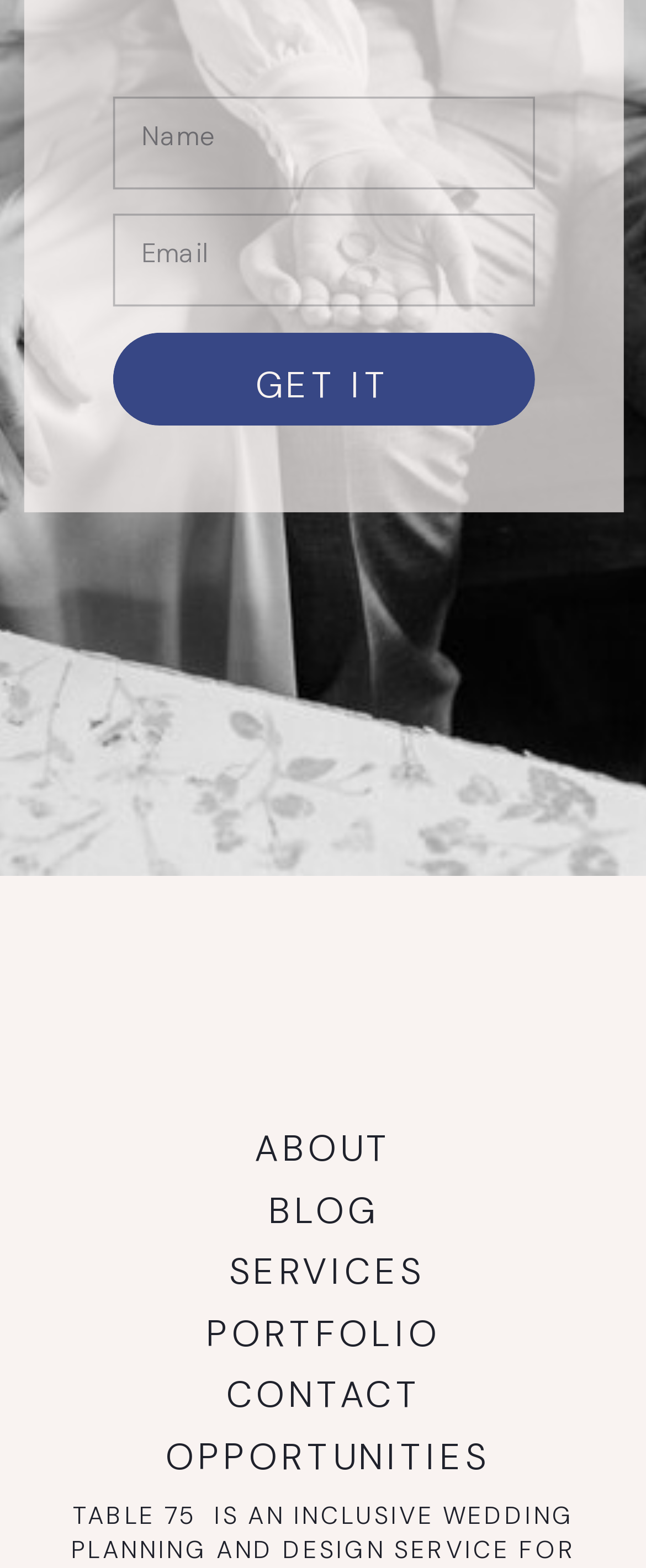Please determine the bounding box coordinates of the element's region to click for the following instruction: "Enter your email".

[0.219, 0.152, 0.784, 0.174]